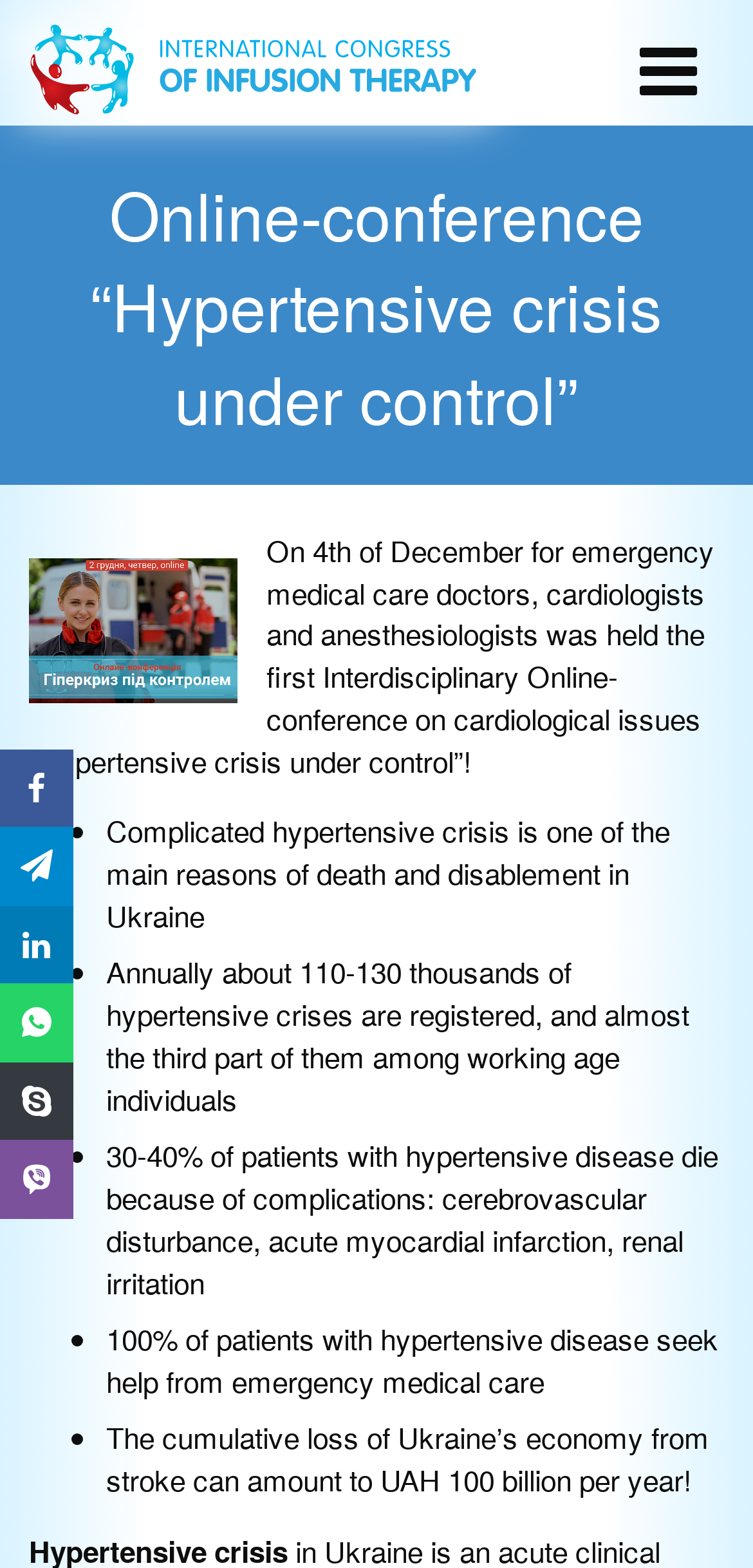How many buttons are there on the left side of the webpage?
Offer a detailed and full explanation in response to the question.

The answer can be determined by counting the number of button elements on the left side of the webpage, which are [35] button '', [36] button '', [37] button '', [38] button '', [39] button '', and [40] button ''.